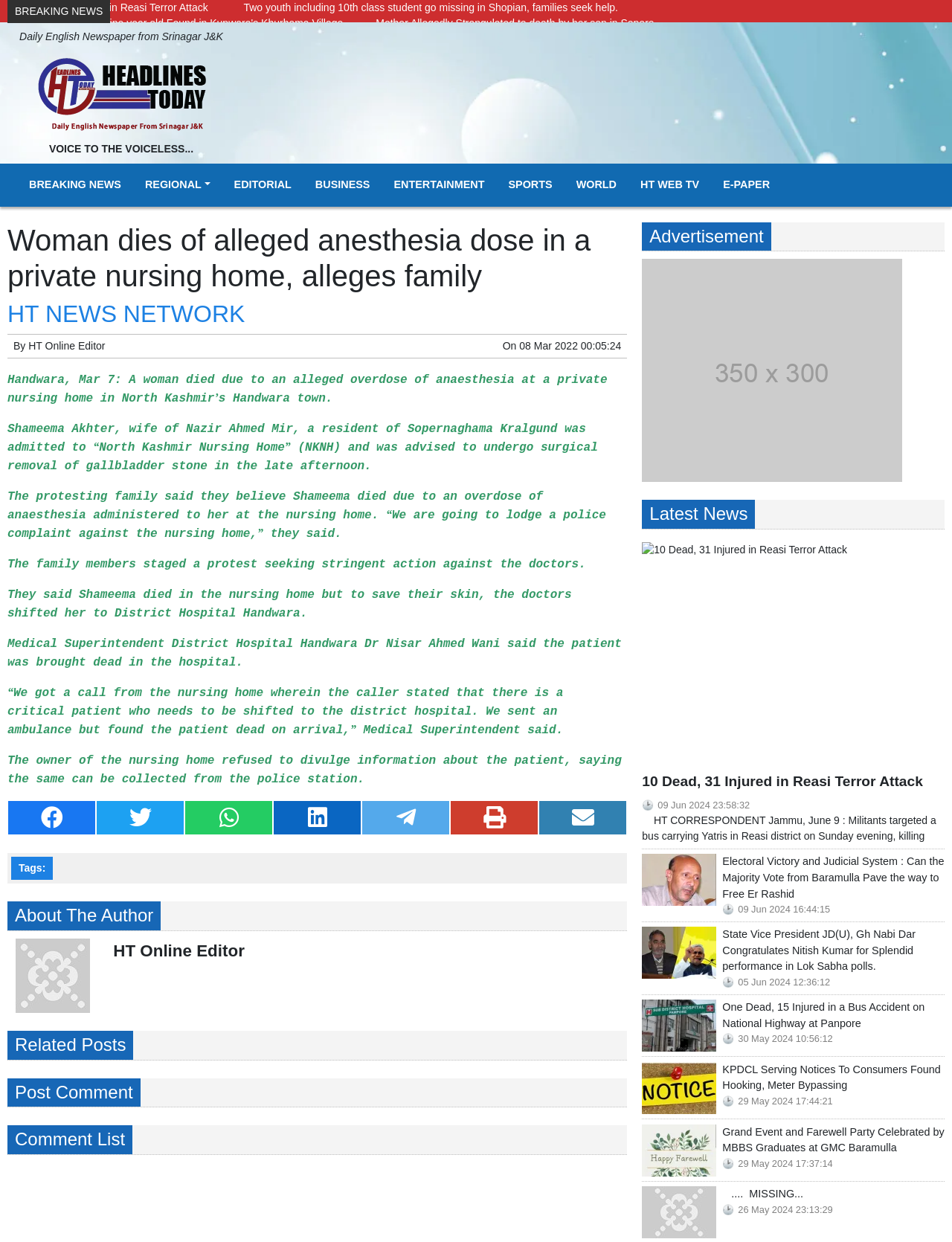Identify the bounding box coordinates for the region to click in order to carry out this instruction: "Click on the 'REGIONAL' button". Provide the coordinates using four float numbers between 0 and 1, formatted as [left, top, right, bottom].

[0.146, 0.138, 0.227, 0.16]